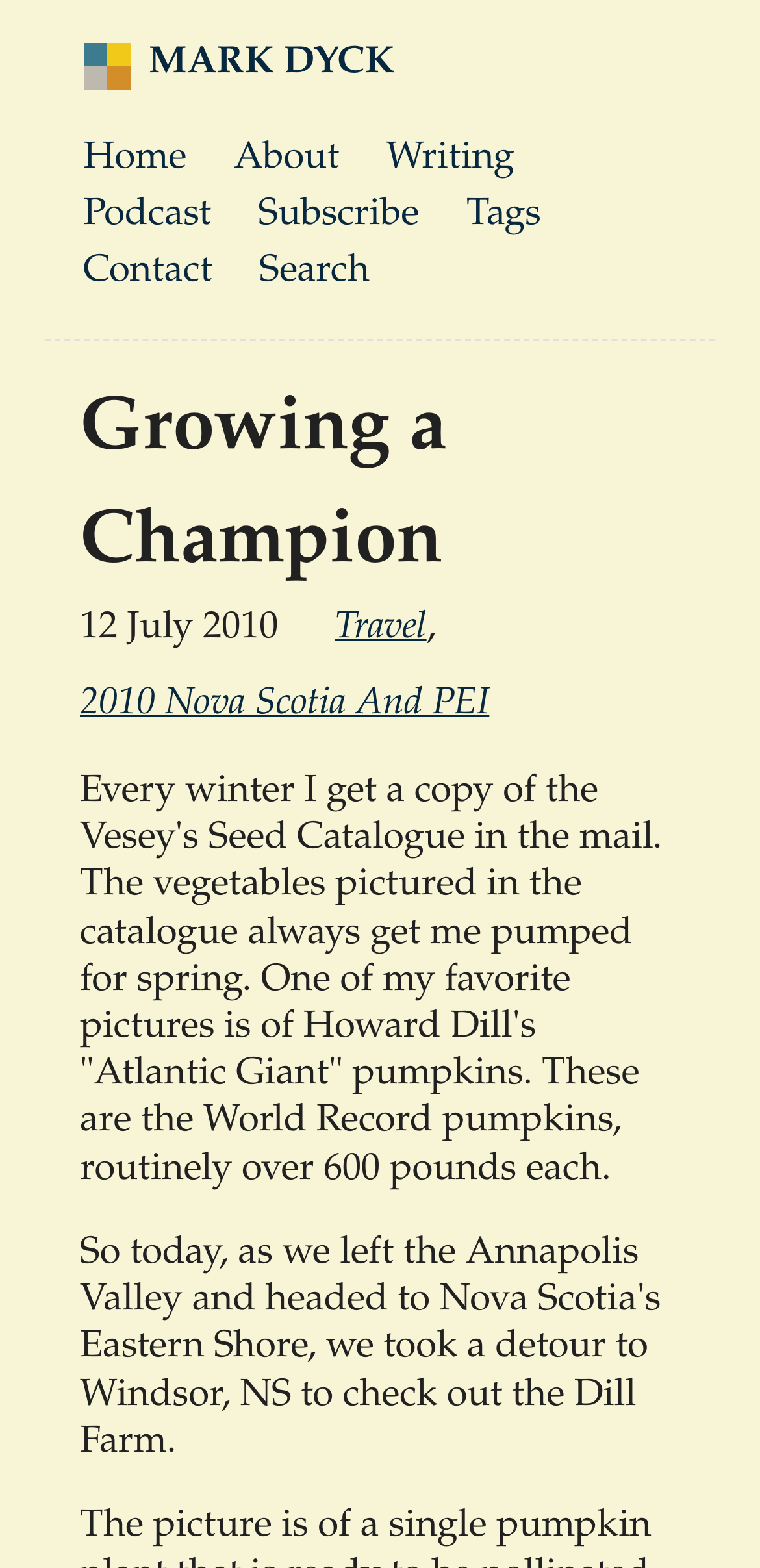What is the date of the article?
Please respond to the question with as much detail as possible.

The date of the article can be found by looking at the time element with the text '12 July 2010' which is likely the publication date of the article.